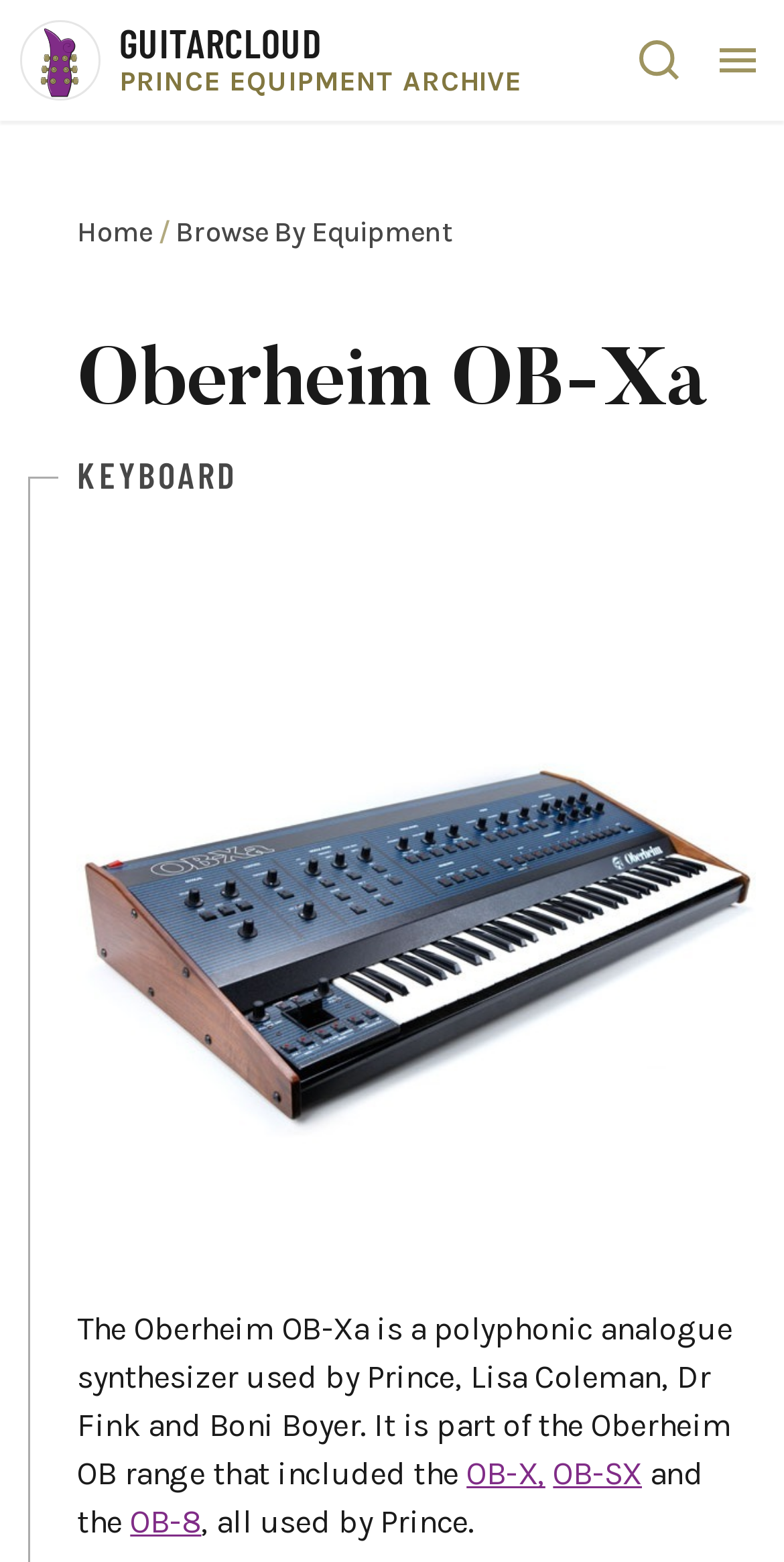From the webpage screenshot, predict the bounding box of the UI element that matches this description: "Search Toggle".

[0.792, 0.014, 0.891, 0.063]